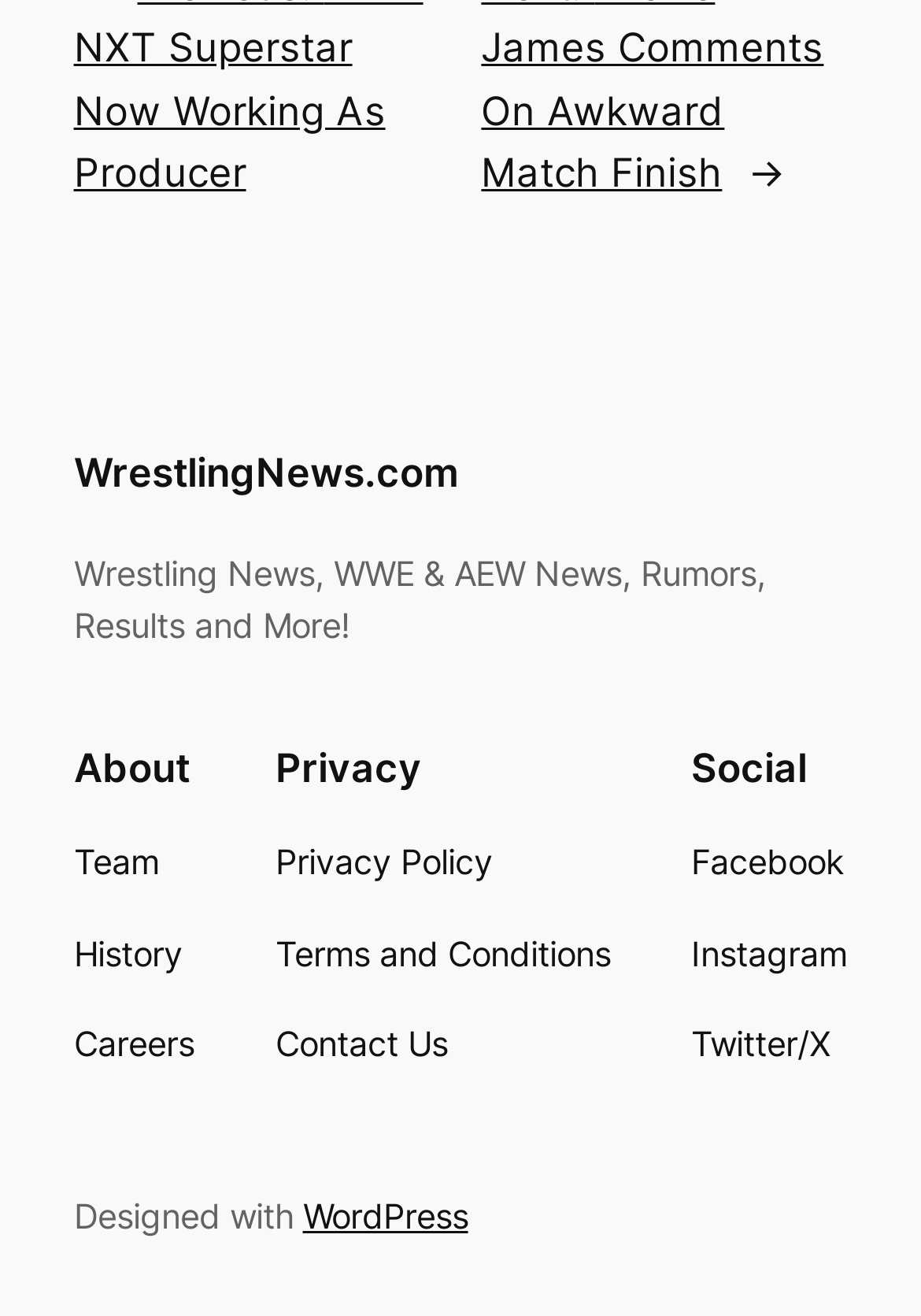Identify the bounding box coordinates necessary to click and complete the given instruction: "visit WrestlingNews.com".

[0.08, 0.34, 0.498, 0.376]